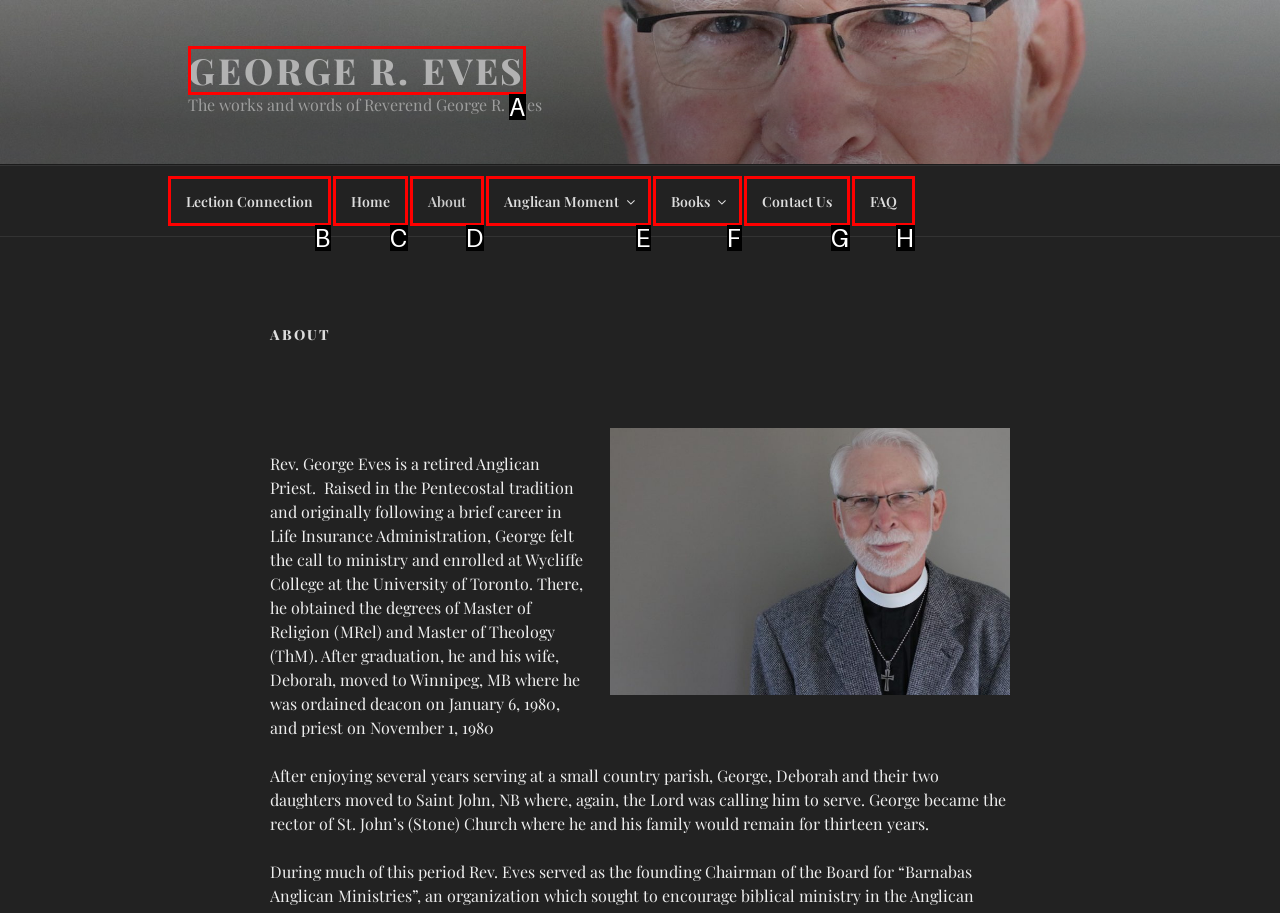Match the option to the description: Anglican Moment
State the letter of the correct option from the available choices.

E